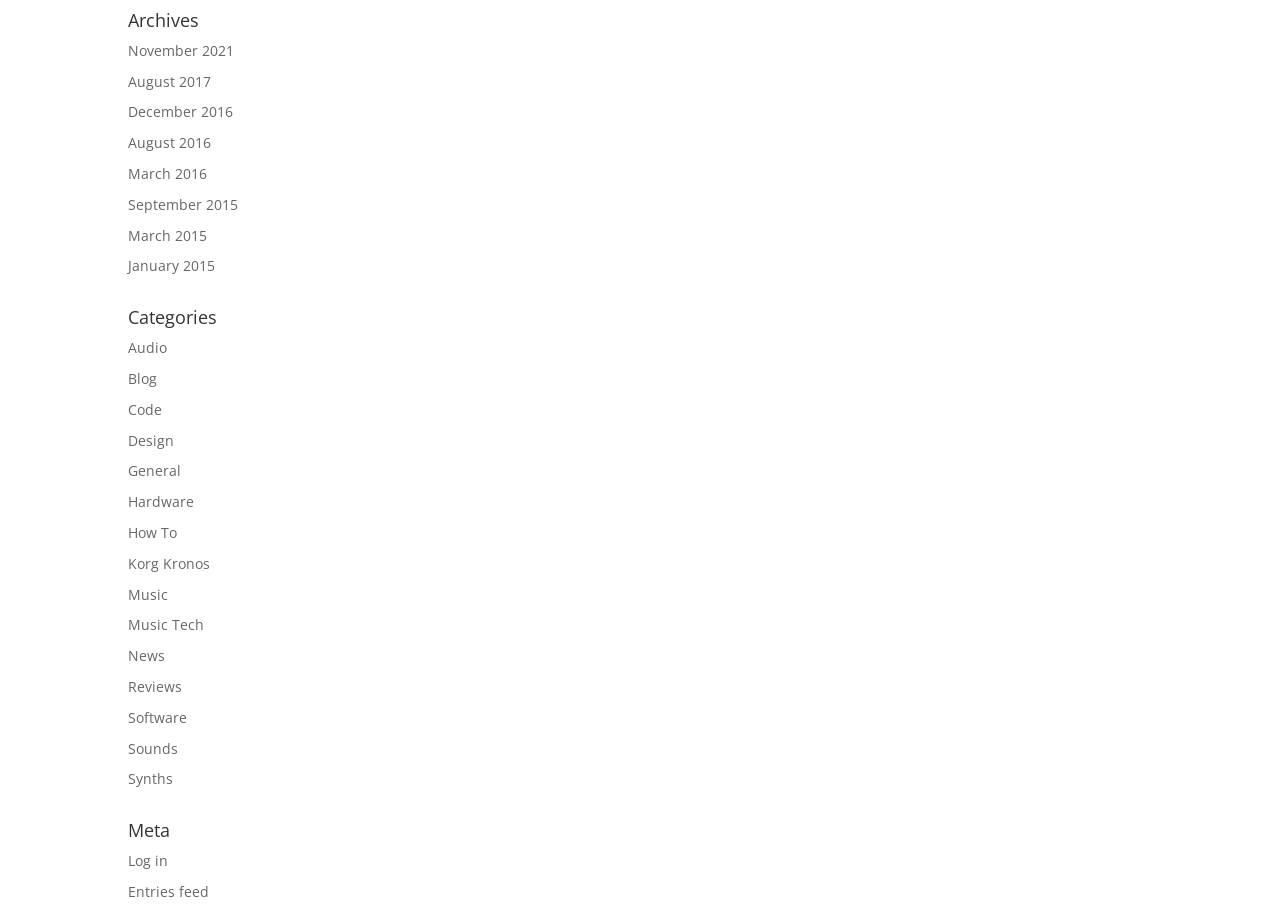Please indicate the bounding box coordinates for the clickable area to complete the following task: "Explore posts from January 2015". The coordinates should be specified as four float numbers between 0 and 1, i.e., [left, top, right, bottom].

[0.1, 0.282, 0.168, 0.303]